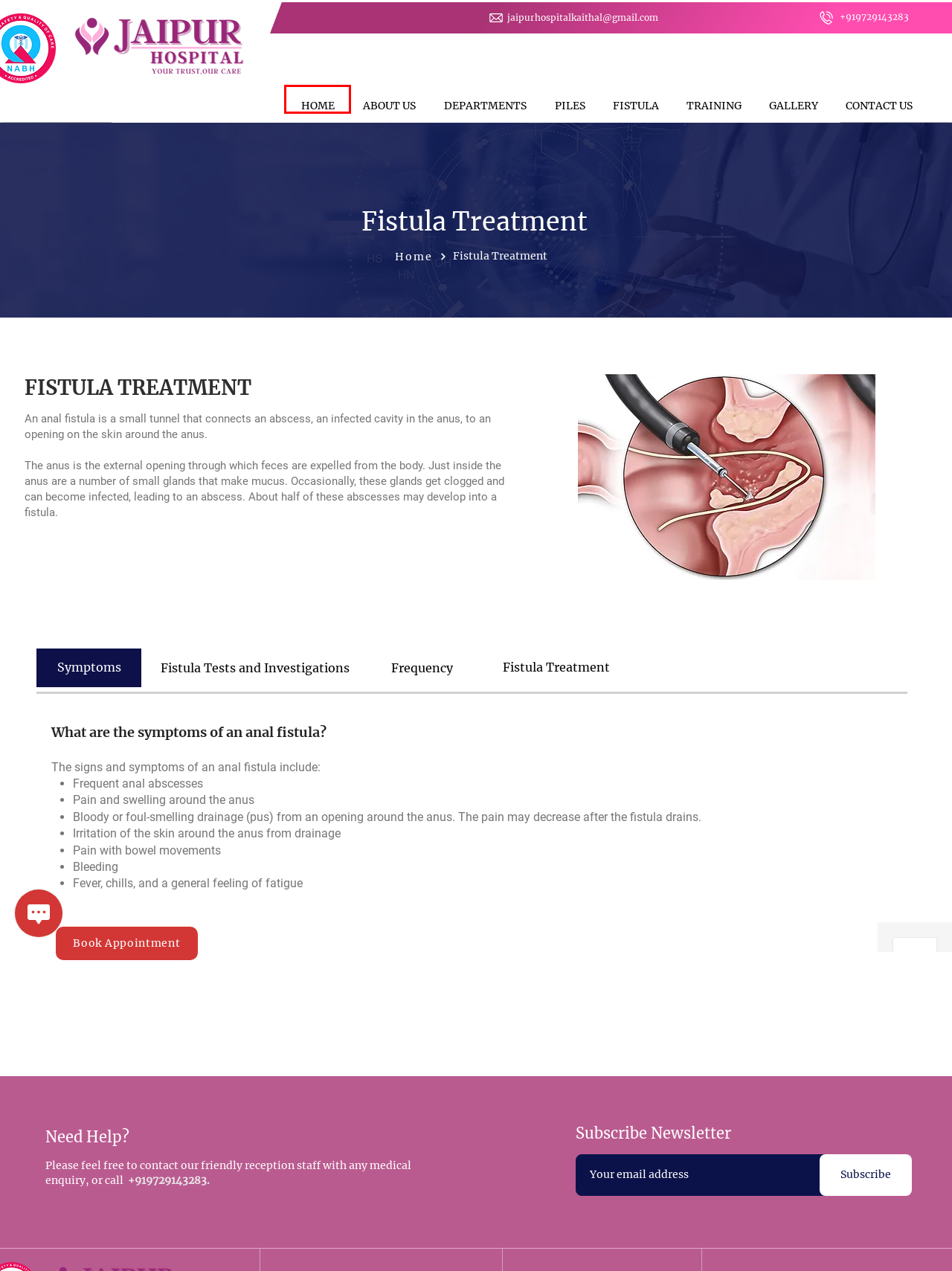You have a screenshot of a webpage with an element surrounded by a red bounding box. Choose the webpage description that best describes the new page after clicking the element inside the red bounding box. Here are the candidates:
A. AYUSHMAN BHARAT | jaipurhospitalkaithal.org
B. Contact | Jaipurhospitalkaithal.org
C. Hands On Training For Laparoscopic Surgery In India | Jaipur Hospital
D. Departments | Jaipurhospitalkaithal.org
E. Gallery | Jaipurhospitalkaithal.org
F. Hands On Laparoscopy Training | Jaipurhospitalkaithal.org
G. Facilities | Jaipurhospitalkaithal.org
H. ABOUT US |laparoscopic jaipurhospitalkaithal.org

F